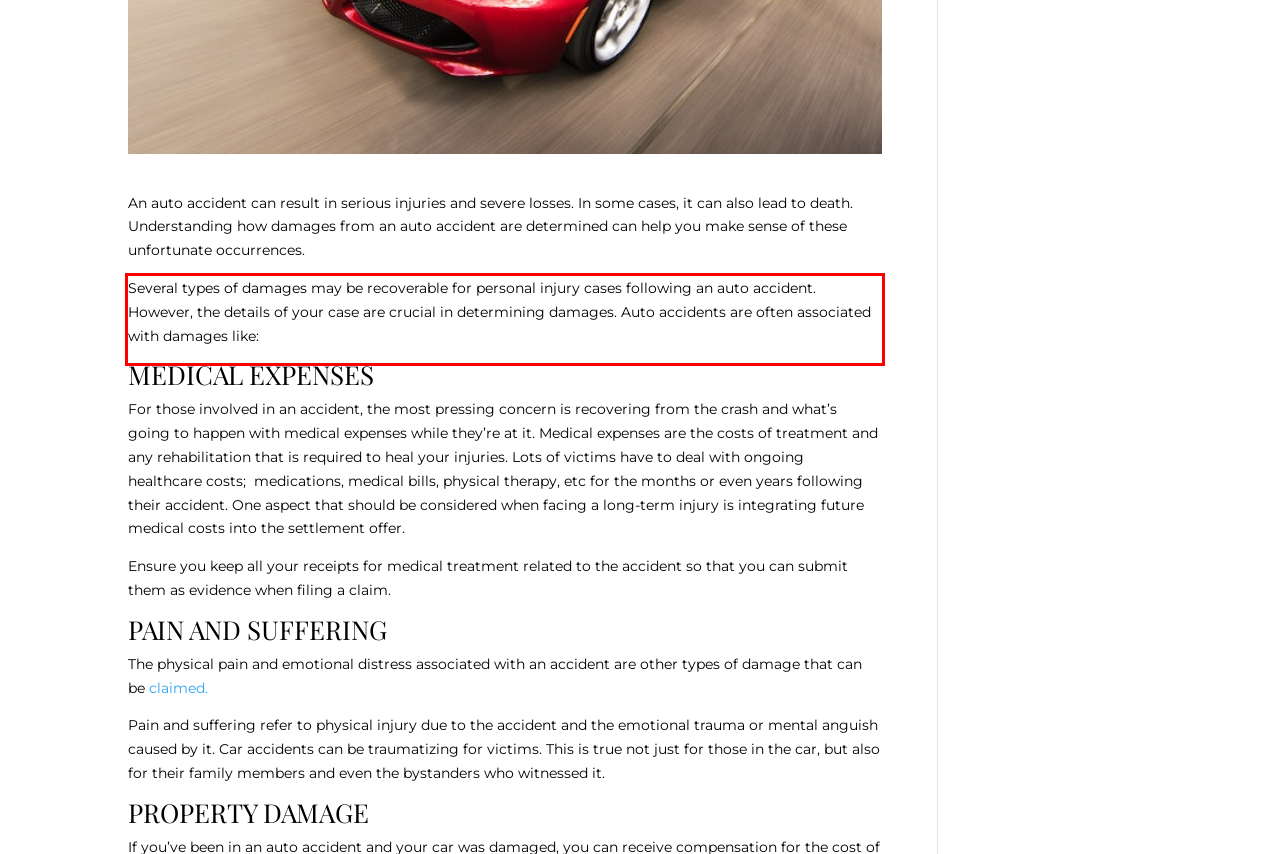Please identify and extract the text from the UI element that is surrounded by a red bounding box in the provided webpage screenshot.

Several types of damages may be recoverable for personal injury cases following an auto accident. However, the details of your case are crucial in determining damages. Auto accidents are often associated with damages like: